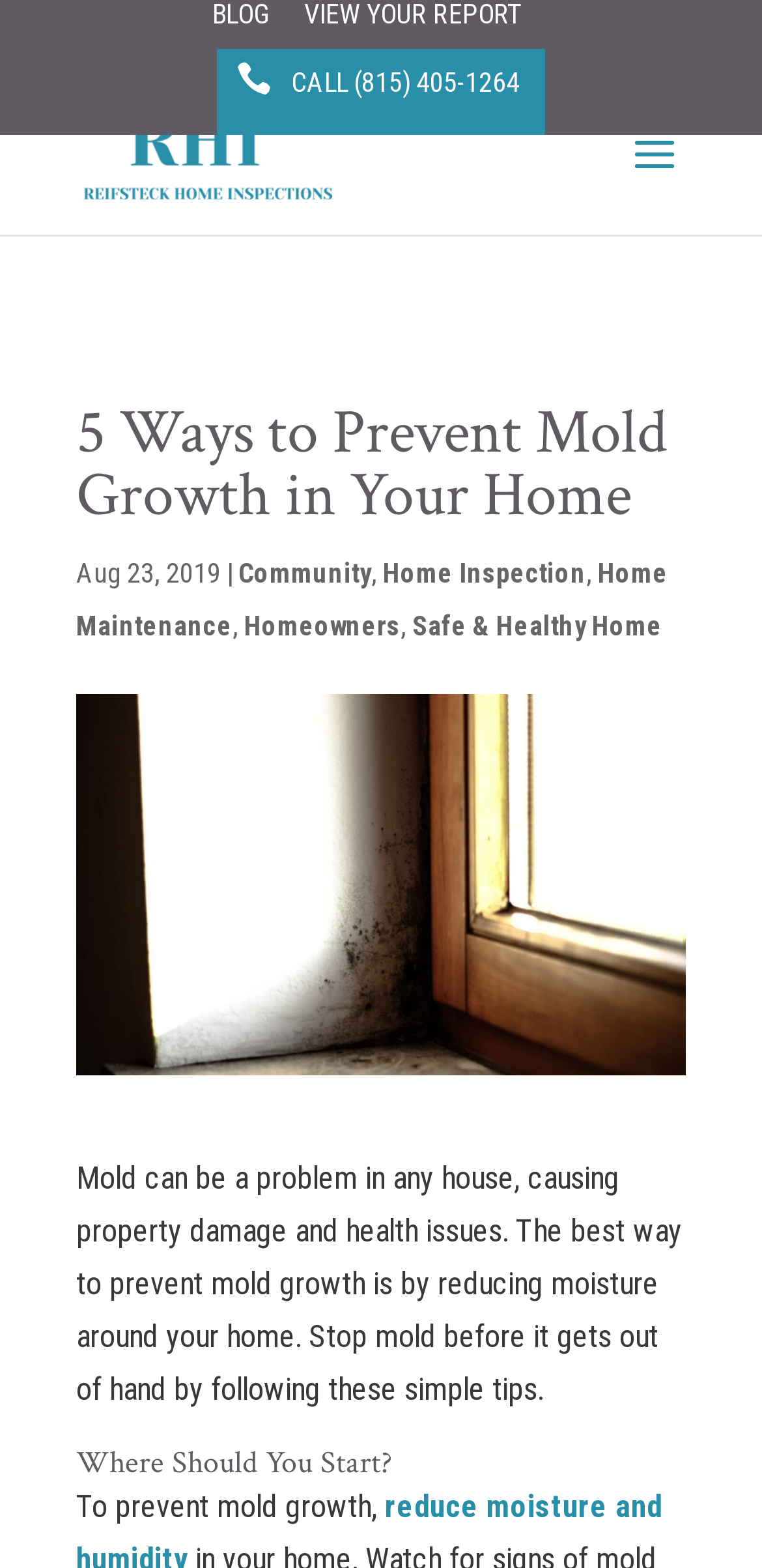Articulate a complete and detailed caption of the webpage elements.

The webpage is about preventing mold growth in homes, with a focus on reducing moisture. At the top, there are four links: "BLOG", "VIEW YOUR REPORT", a phone number, and the company name "Reifsteck Home Inspections", which is accompanied by a logo image. 

Below the top links, there is a main heading "5 Ways to Prevent Mold Growth in Your Home" followed by a date "Aug 23, 2019" and a series of links to related topics, including "Community", "Home Inspection", "Home Maintenance", and "Homeowners". 

To the right of the date and links, there is a large image related to preventing mold growth. Below the image, there is a paragraph of text explaining the importance of preventing mold growth and how it can be achieved by reducing moisture around the home. 

Further down, there is a subheading "Where Should You Start?" followed by a sentence that begins to provide guidance on preventing mold growth. Overall, the webpage appears to be an informative article or blog post about preventing mold growth in homes.